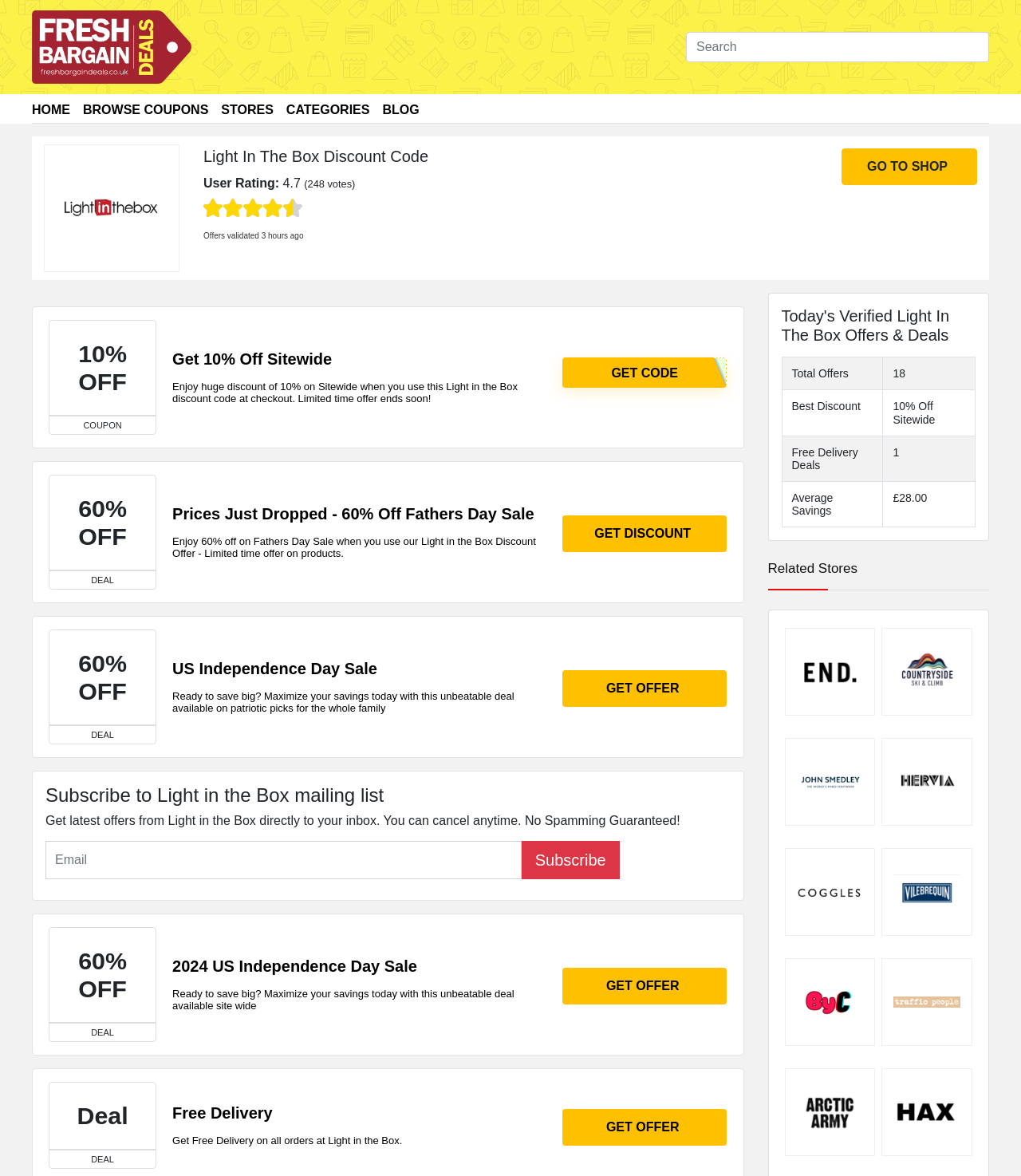Kindly determine the bounding box coordinates for the clickable area to achieve the given instruction: "View related stores".

[0.768, 0.534, 0.857, 0.609]